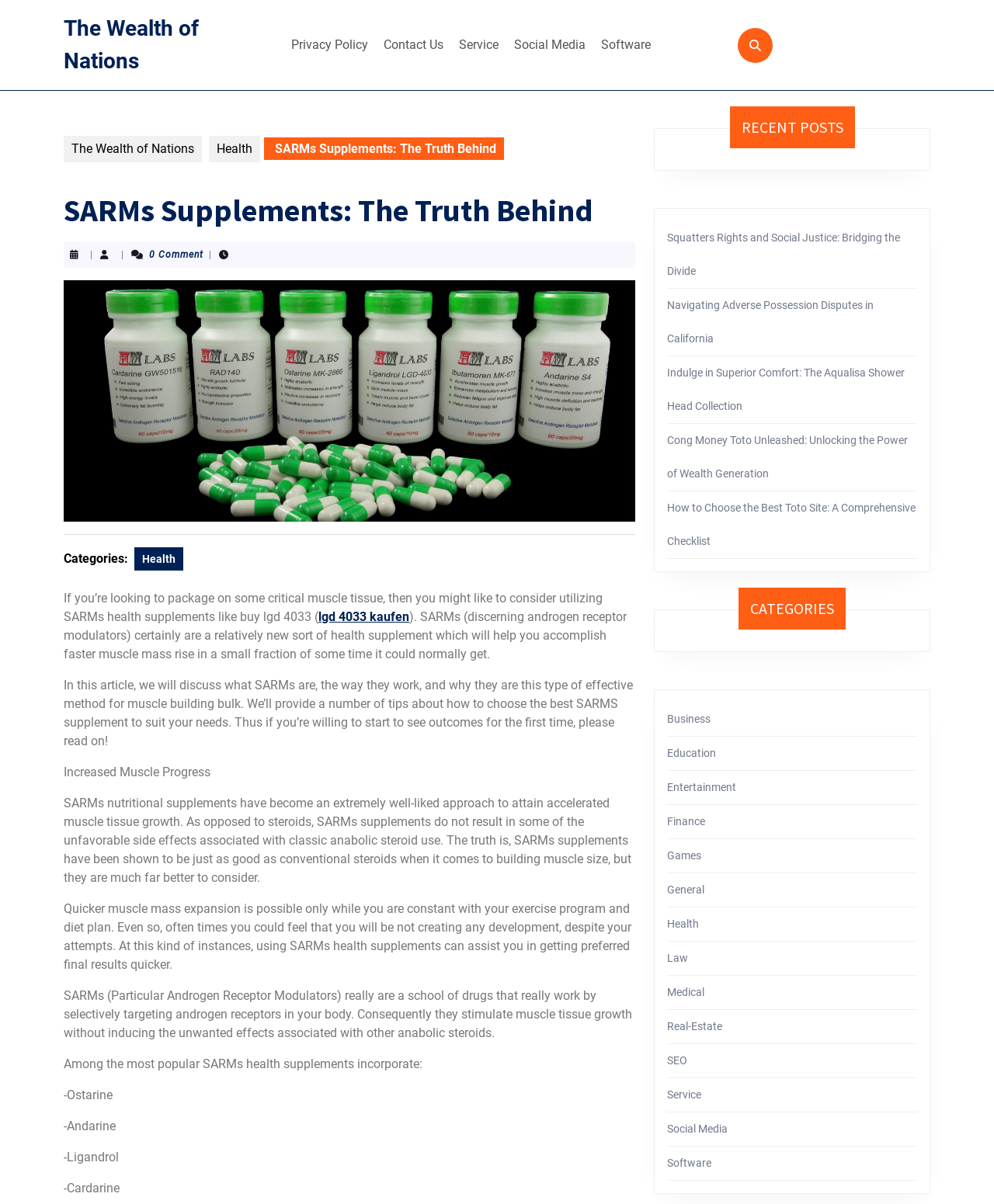What is the relationship between SARMs supplements and muscle growth?
Answer the question with as much detail as you can, using the image as a reference.

According to the webpage, SARMs supplements can help achieve faster muscle growth. They work by stimulating muscle growth, allowing users to see results more quickly than they would with traditional exercise and diet alone.